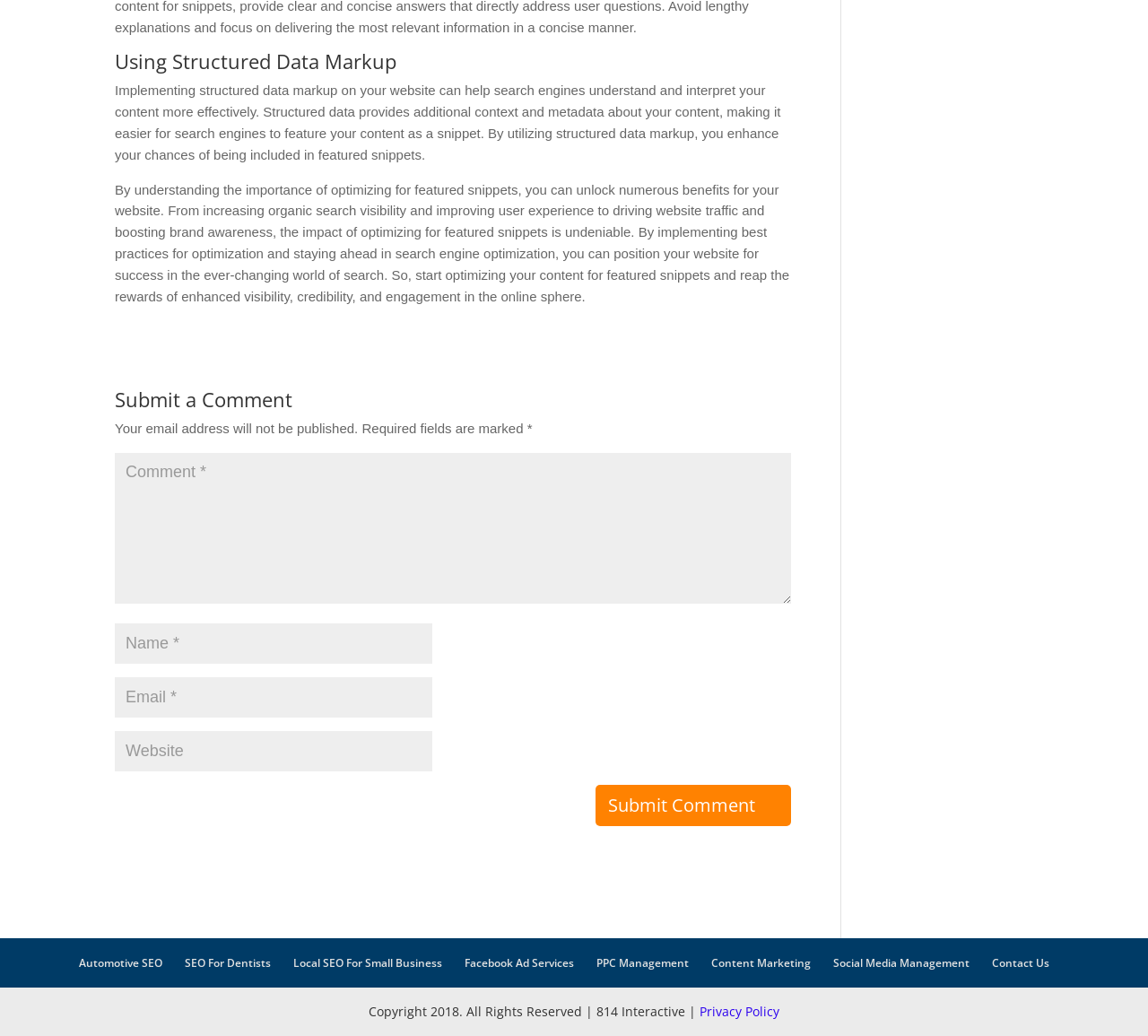Identify the bounding box coordinates of the specific part of the webpage to click to complete this instruction: "View IMMERSION UVC details".

None